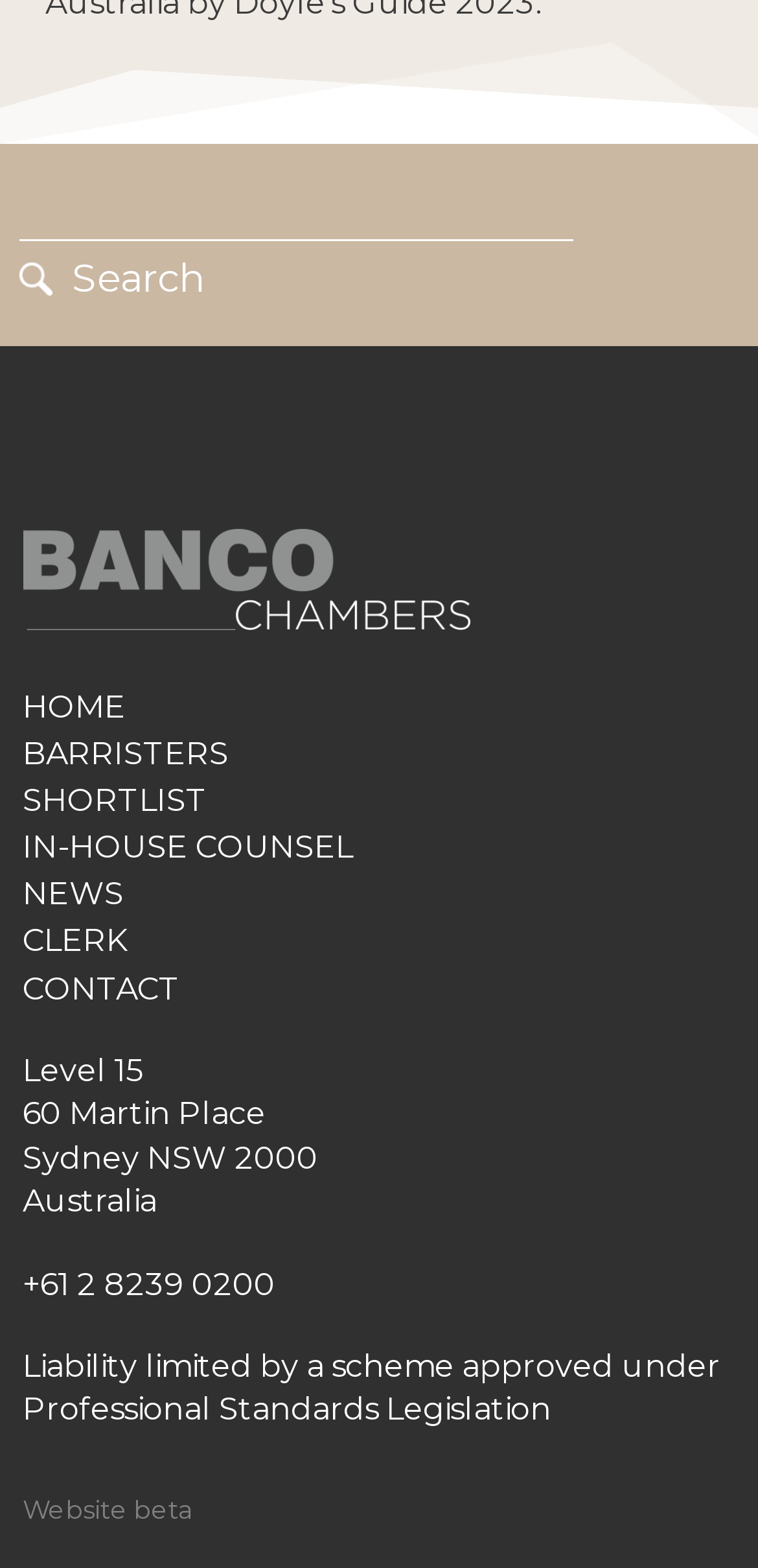Please specify the bounding box coordinates of the clickable region to carry out the following instruction: "visit HOME page". The coordinates should be four float numbers between 0 and 1, in the format [left, top, right, bottom].

[0.03, 0.438, 0.97, 0.462]